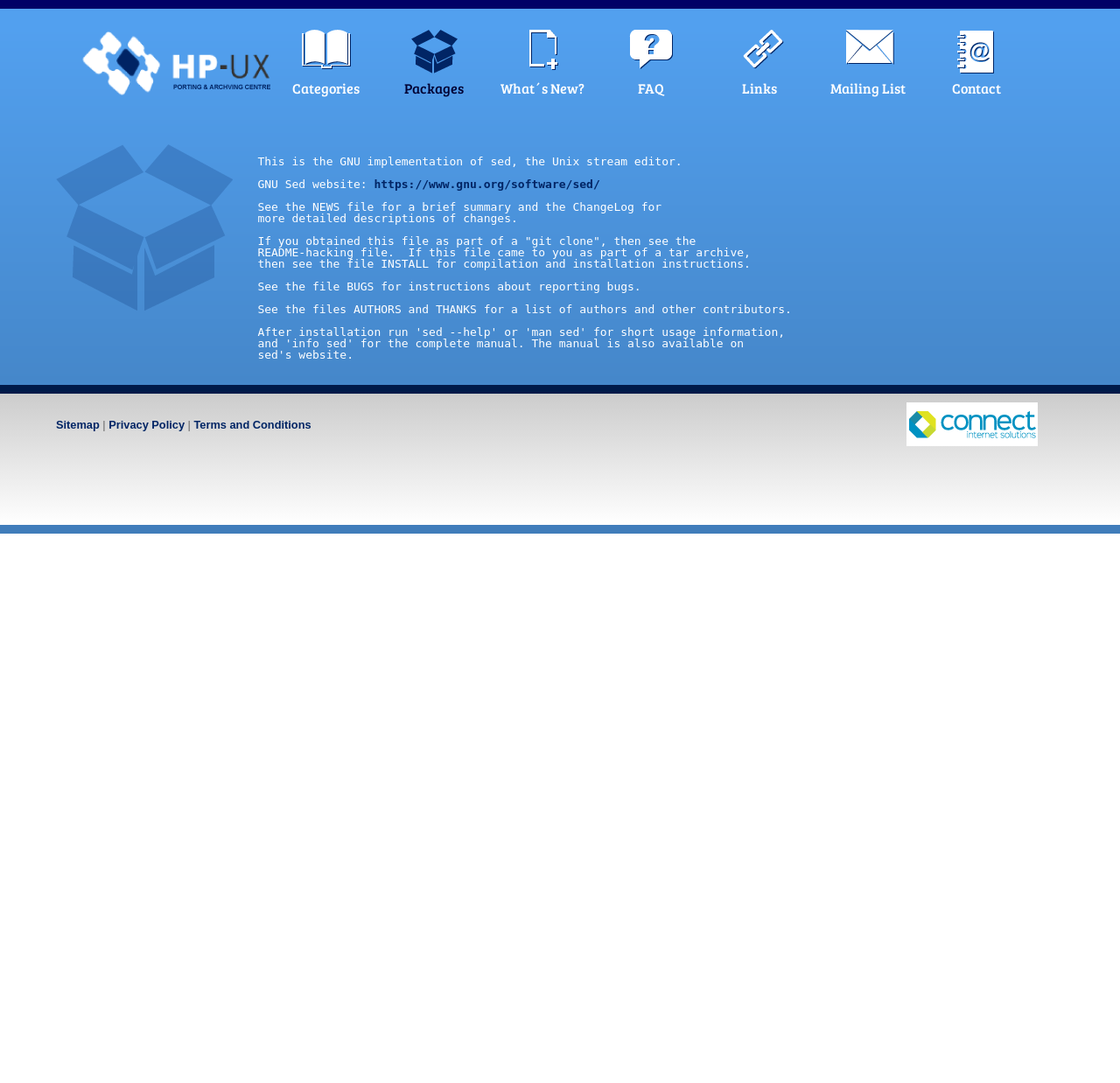Can you specify the bounding box coordinates of the area that needs to be clicked to fulfill the following instruction: "Visit the Connect Internet Solutions website"?

[0.809, 0.401, 0.95, 0.414]